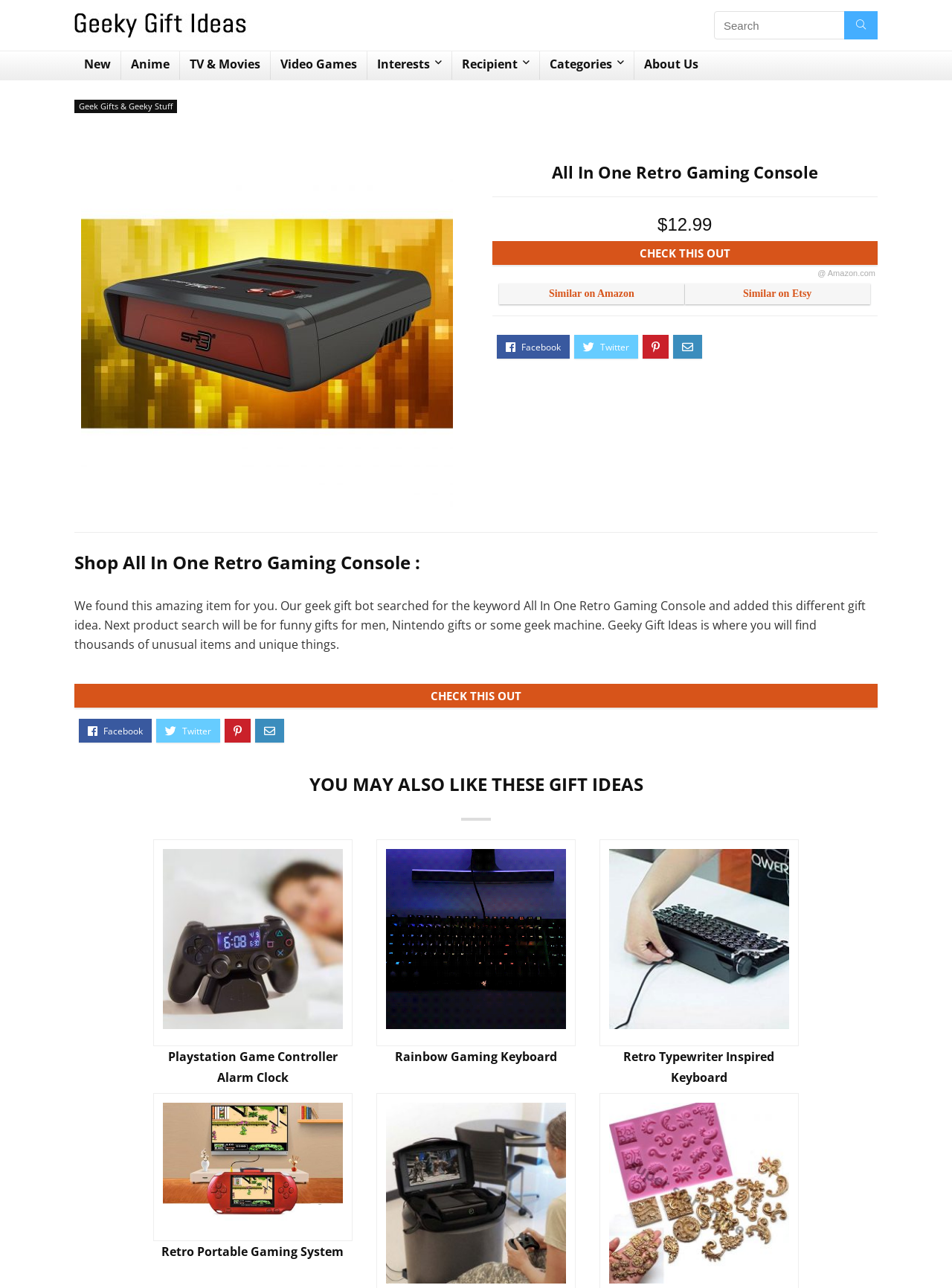Can you specify the bounding box coordinates of the area that needs to be clicked to fulfill the following instruction: "Read the 'Kids Art Class' post"?

None